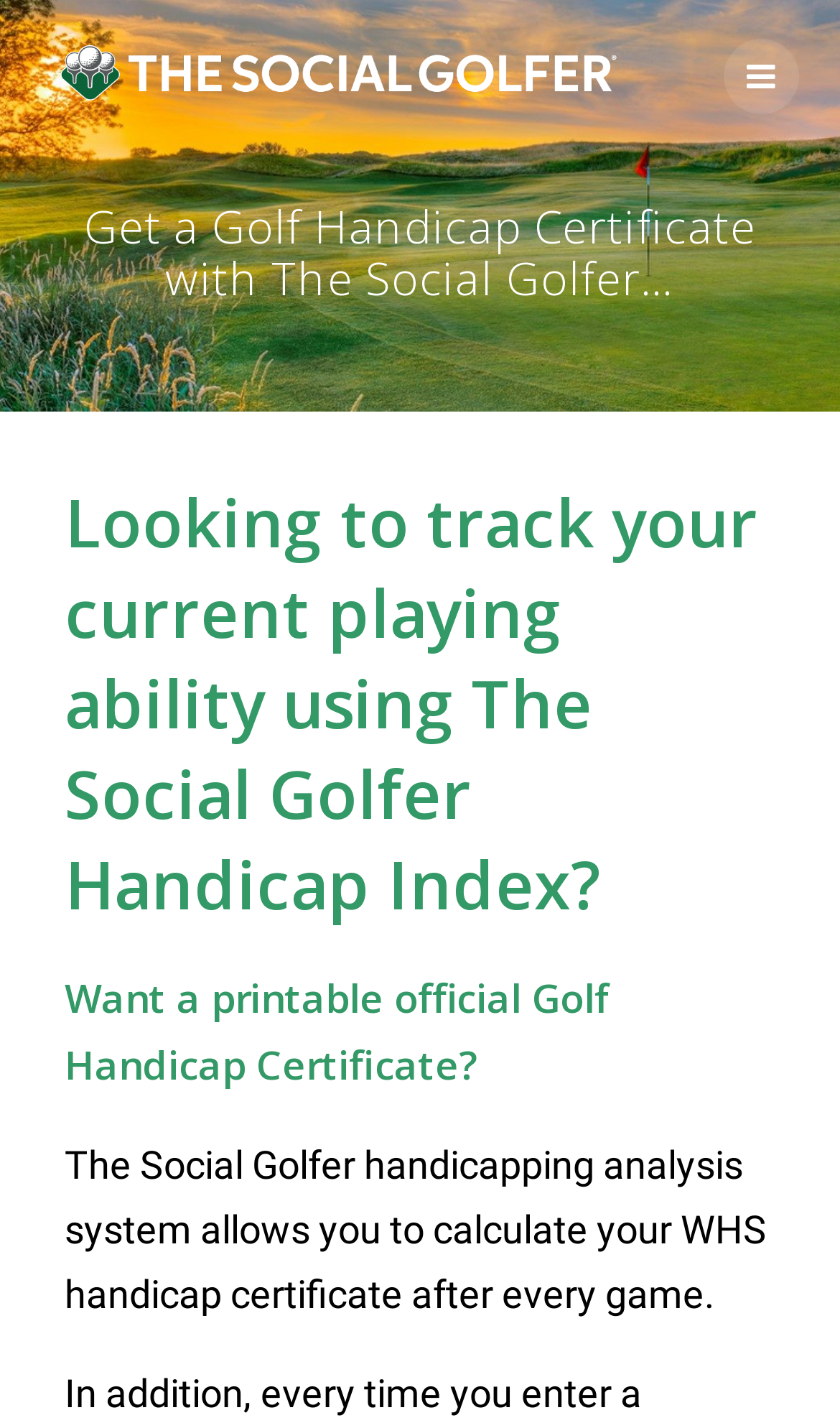What is offered by The Social Golfer? Look at the image and give a one-word or short phrase answer.

Golf Handicap Certificate